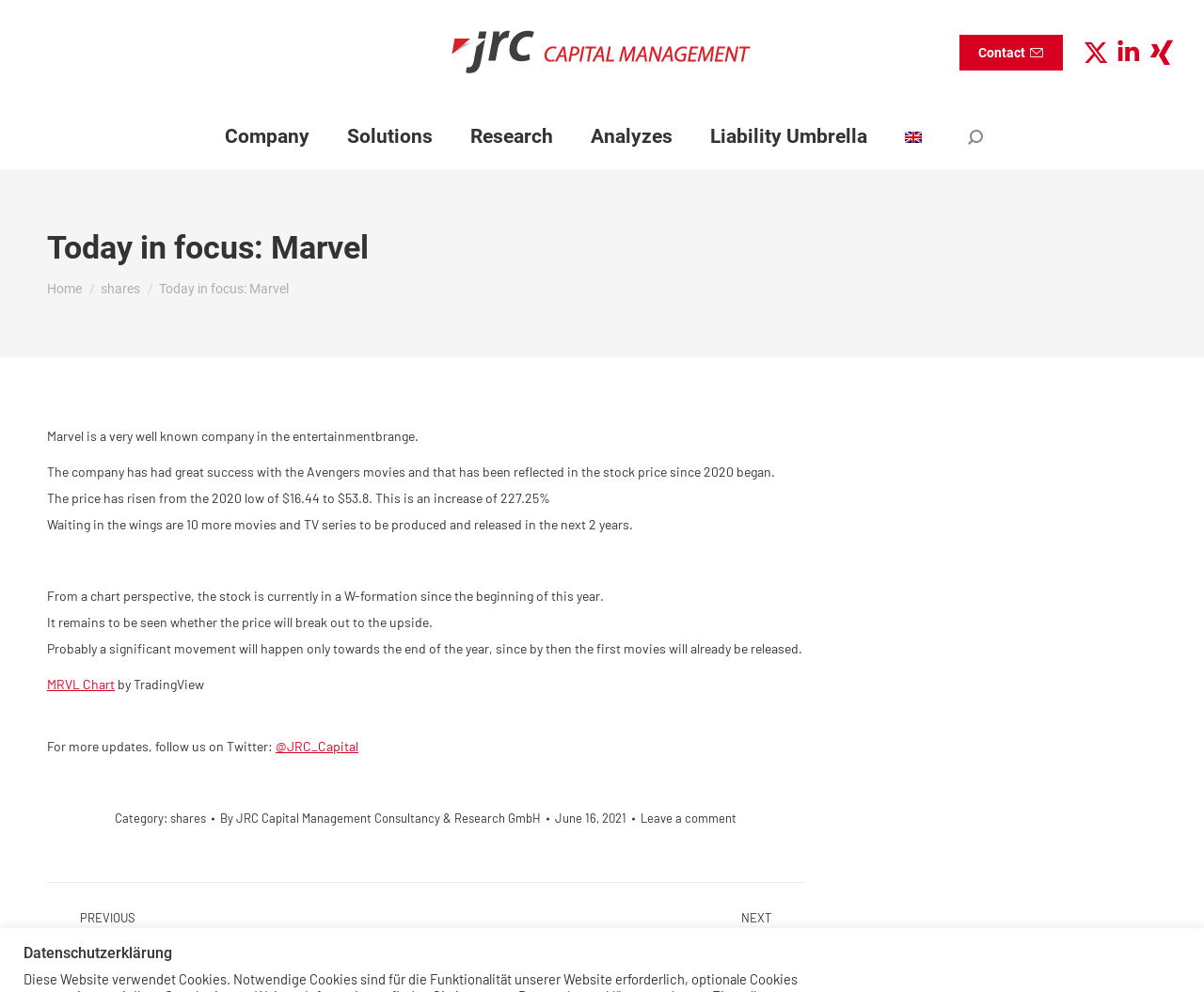Identify the bounding box coordinates for the UI element described by the following text: "June 16, 2021". Provide the coordinates as four float numbers between 0 and 1, in the format [left, top, right, bottom].

[0.461, 0.813, 0.527, 0.837]